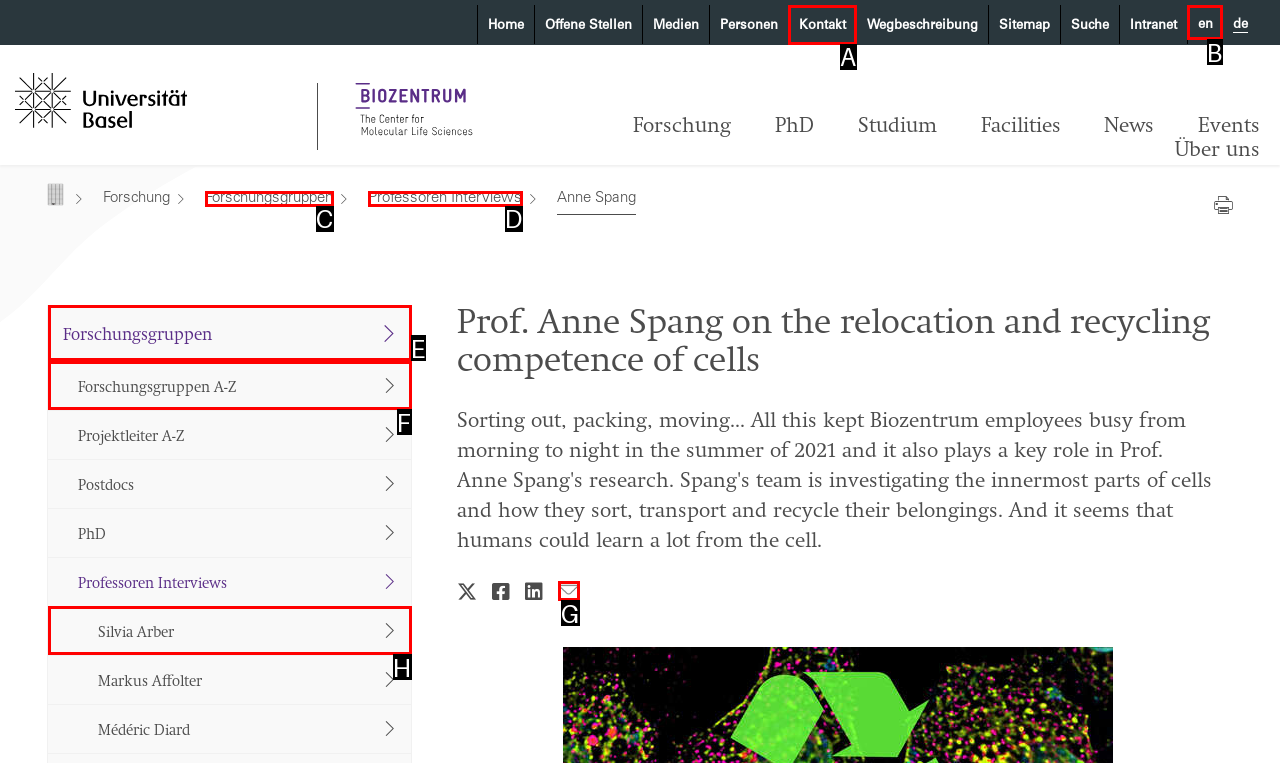For the instruction: Switch to English, which HTML element should be clicked?
Respond with the letter of the appropriate option from the choices given.

B